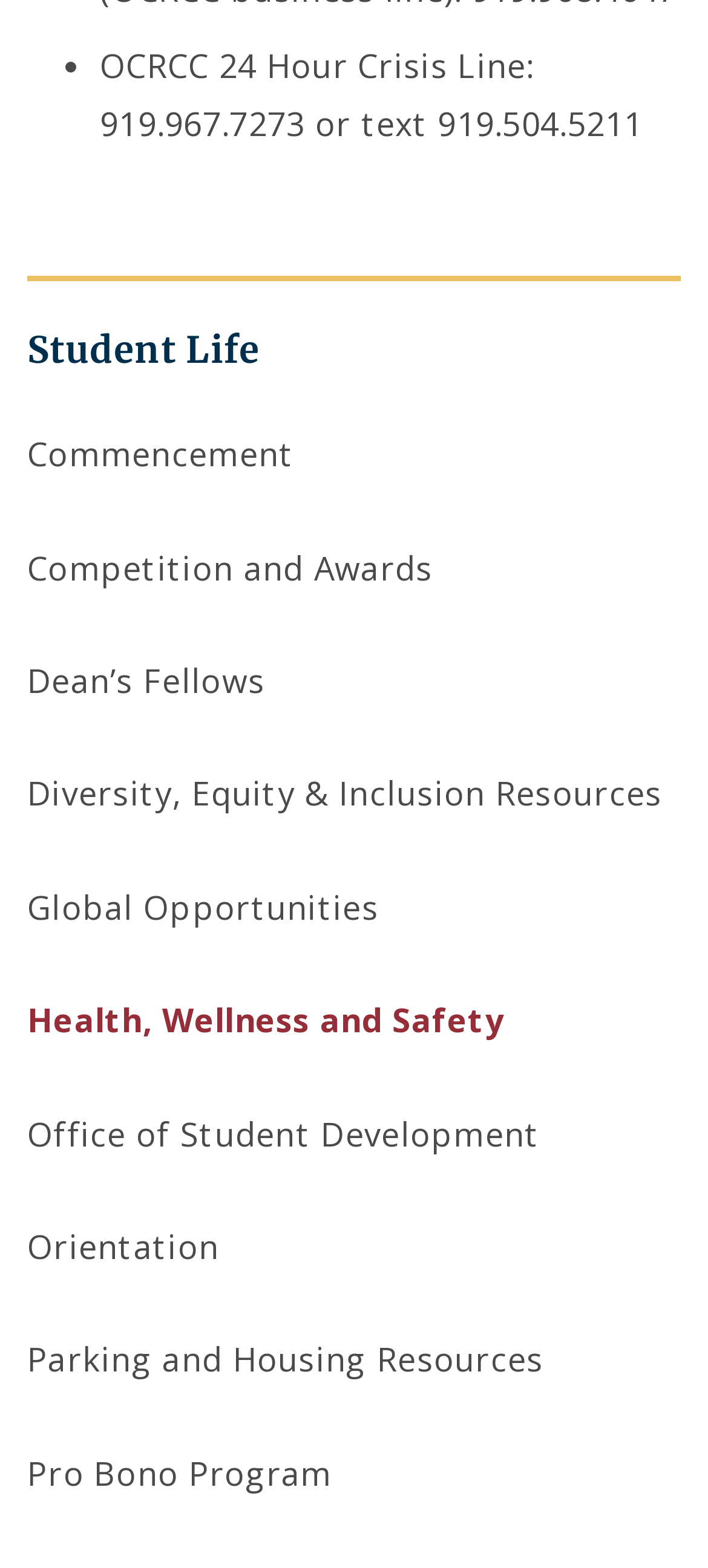Locate the bounding box coordinates of the clickable area needed to fulfill the instruction: "Go to Orientation".

[0.038, 0.781, 0.31, 0.809]